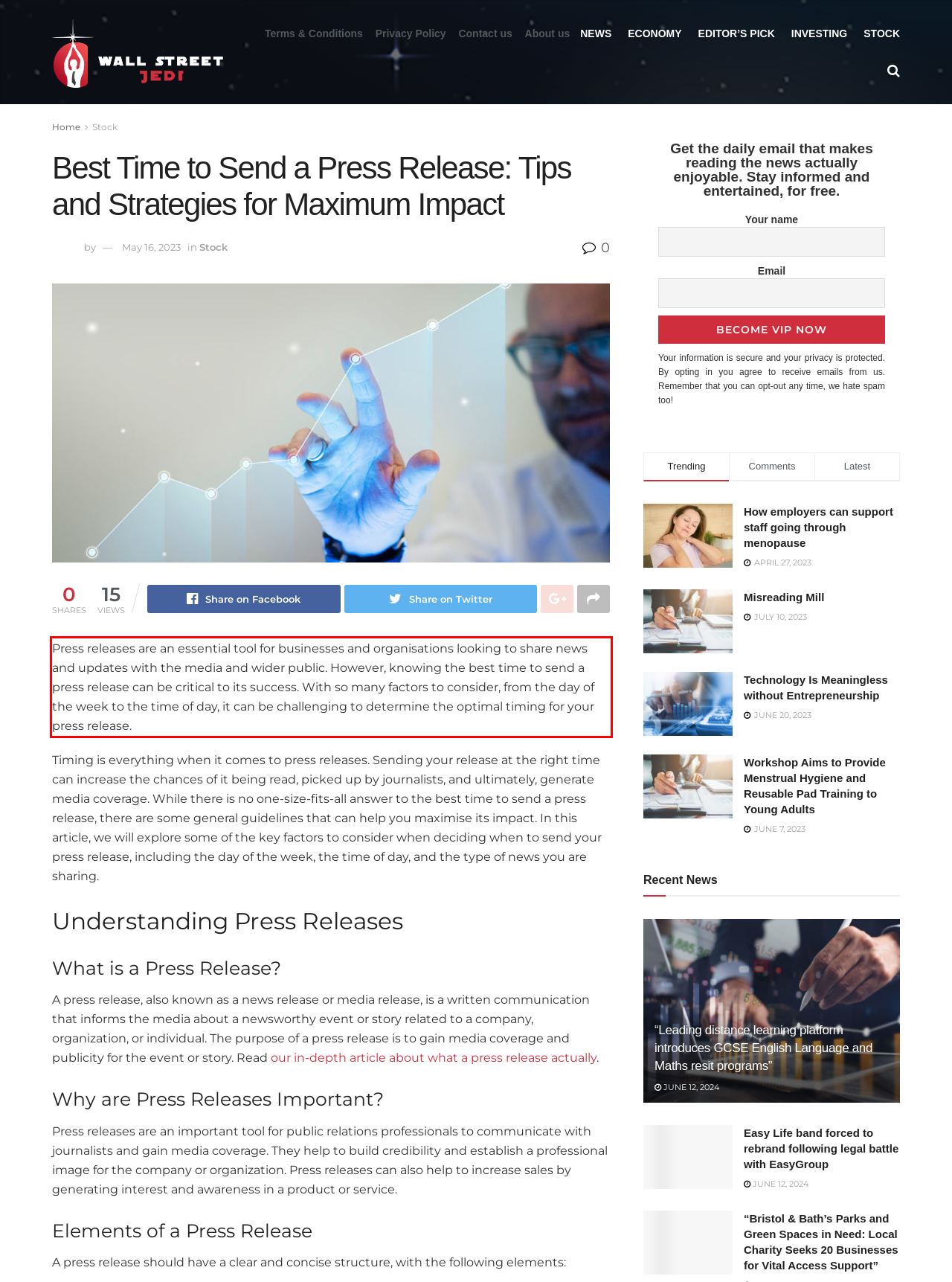Given the screenshot of a webpage, identify the red rectangle bounding box and recognize the text content inside it, generating the extracted text.

Press releases are an essential tool for businesses and organisations looking to share news and updates with the media and wider public. However, knowing the best time to send a press release can be critical to its success. With so many factors to consider, from the day of the week to the time of day, it can be challenging to determine the optimal timing for your press release.